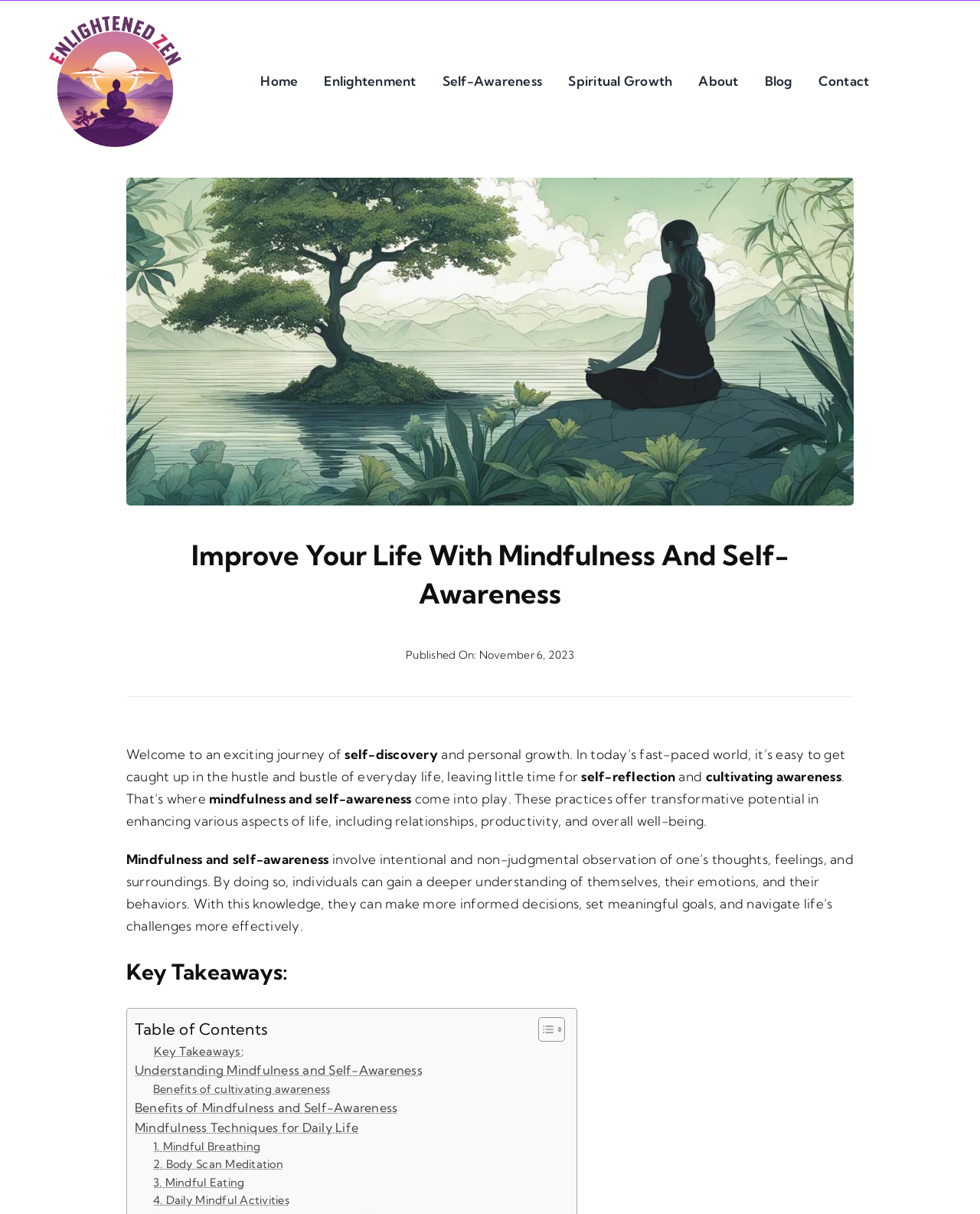Specify the bounding box coordinates of the area that needs to be clicked to achieve the following instruction: "Click the 'Home' link in the main menu".

[0.266, 0.046, 0.304, 0.089]